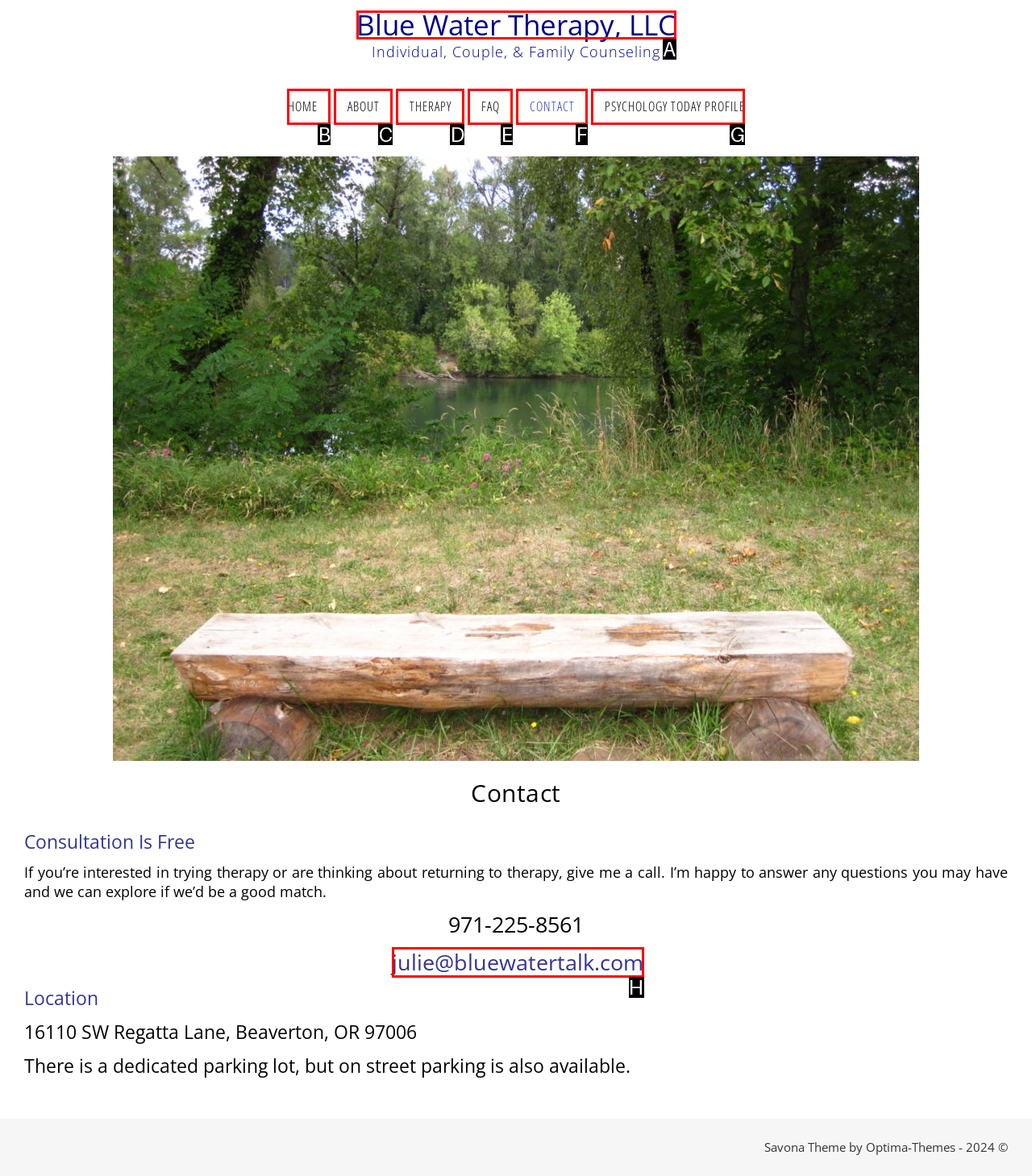Determine the UI element that matches the description: Blue Water Therapy, LLC
Answer with the letter from the given choices.

A